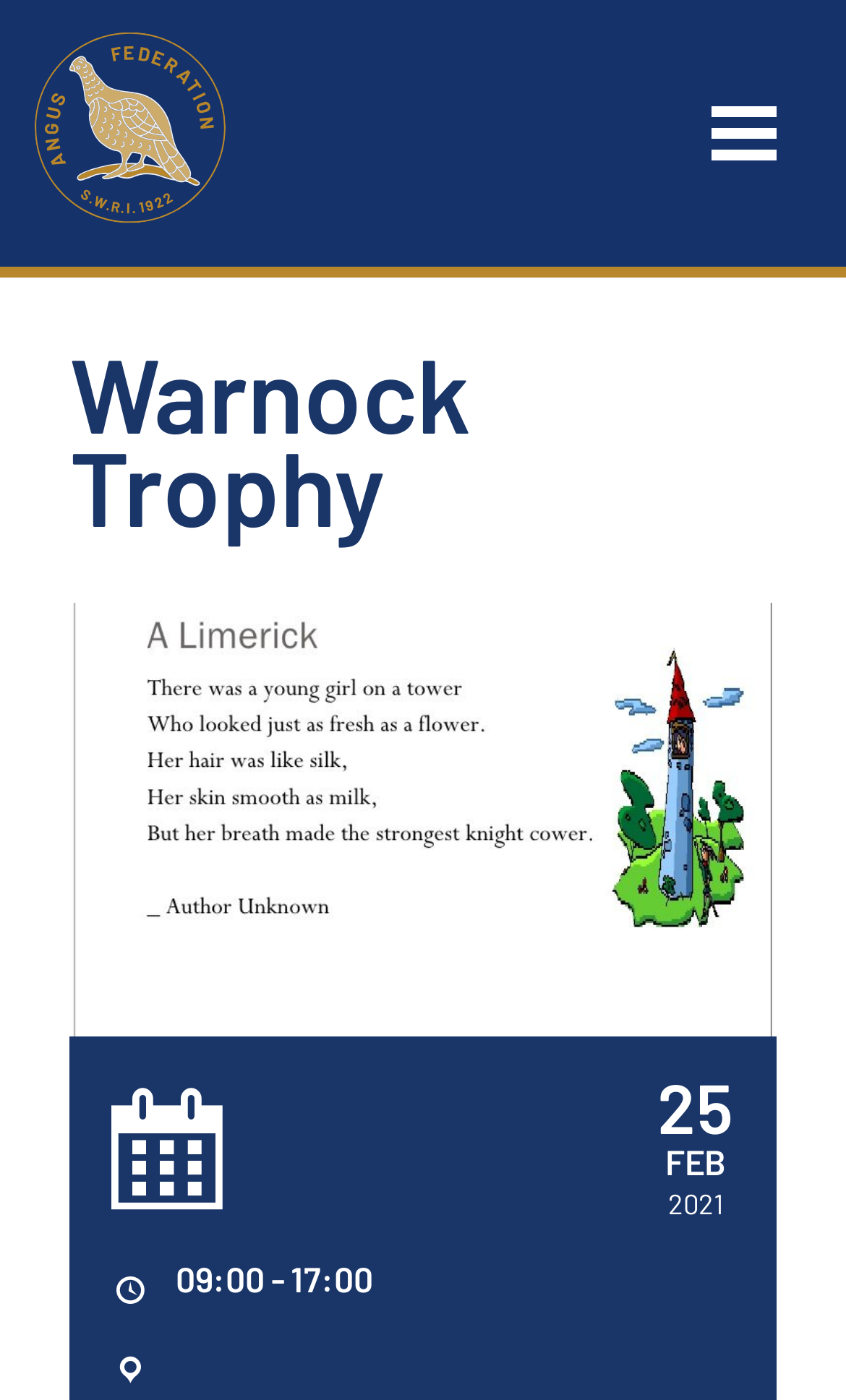Answer the question using only a single word or phrase: 
What is the name of the trophy?

Warnock Trophy